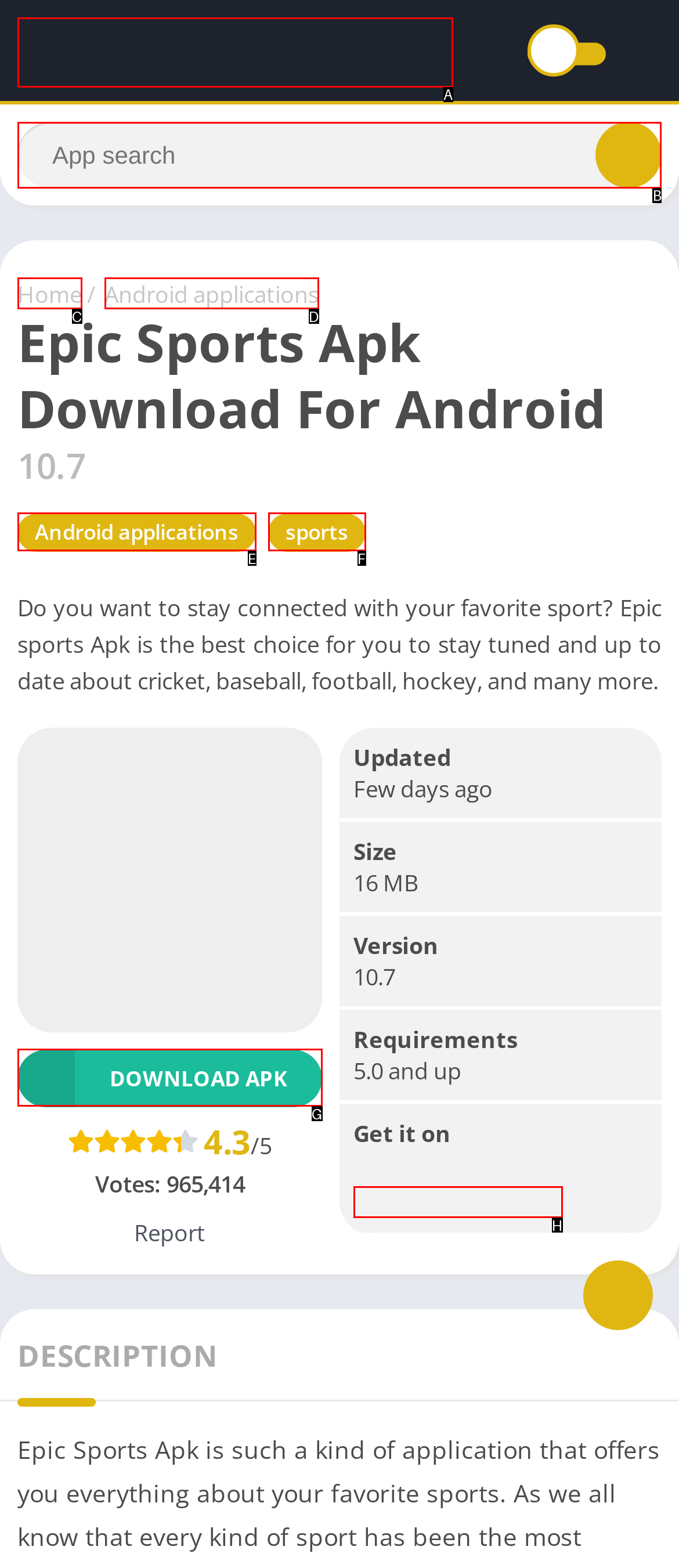To perform the task "Search for something", which UI element's letter should you select? Provide the letter directly.

B